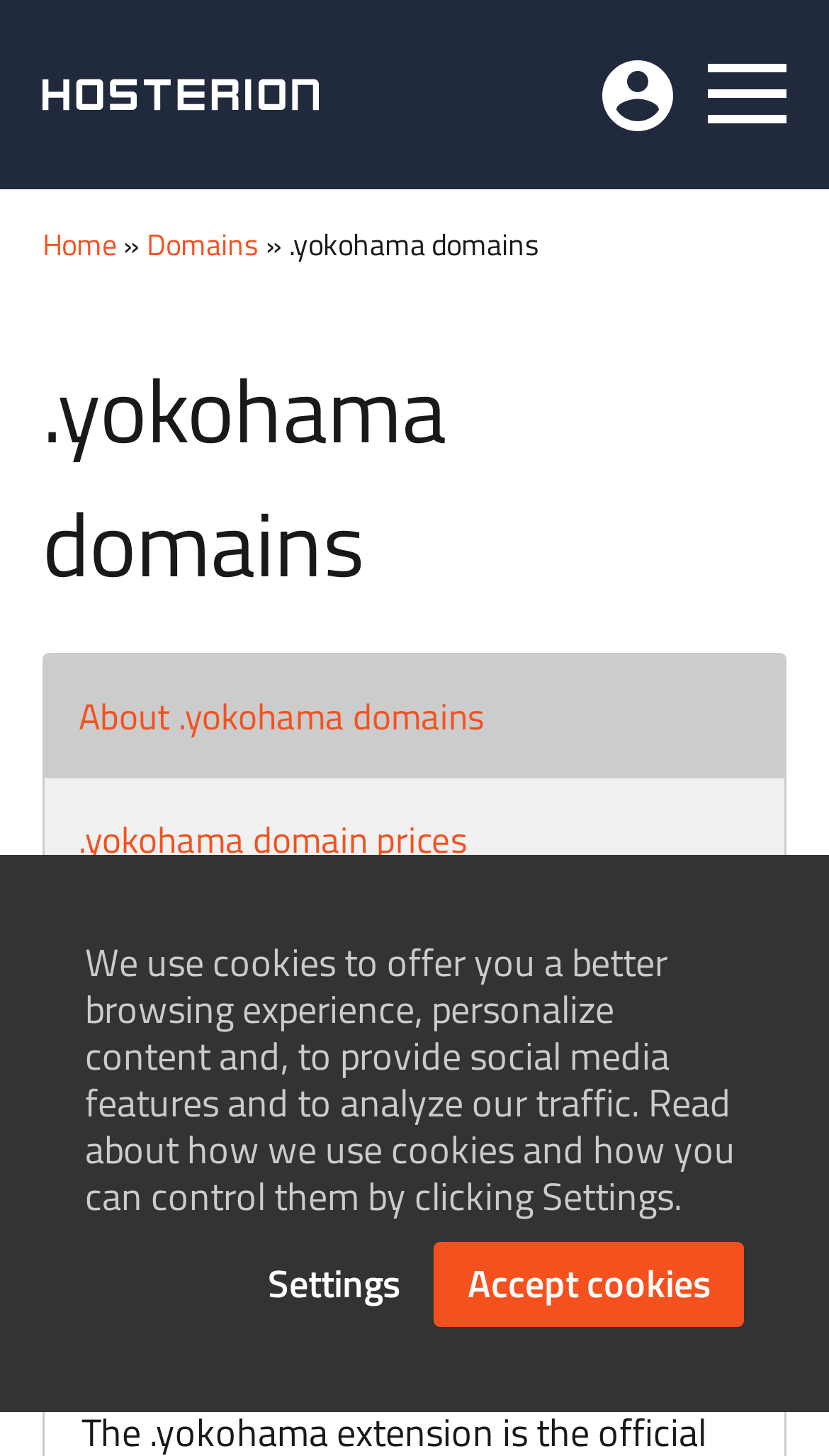Please identify the bounding box coordinates for the region that you need to click to follow this instruction: "View my account".

[0.718, 0.037, 0.821, 0.095]